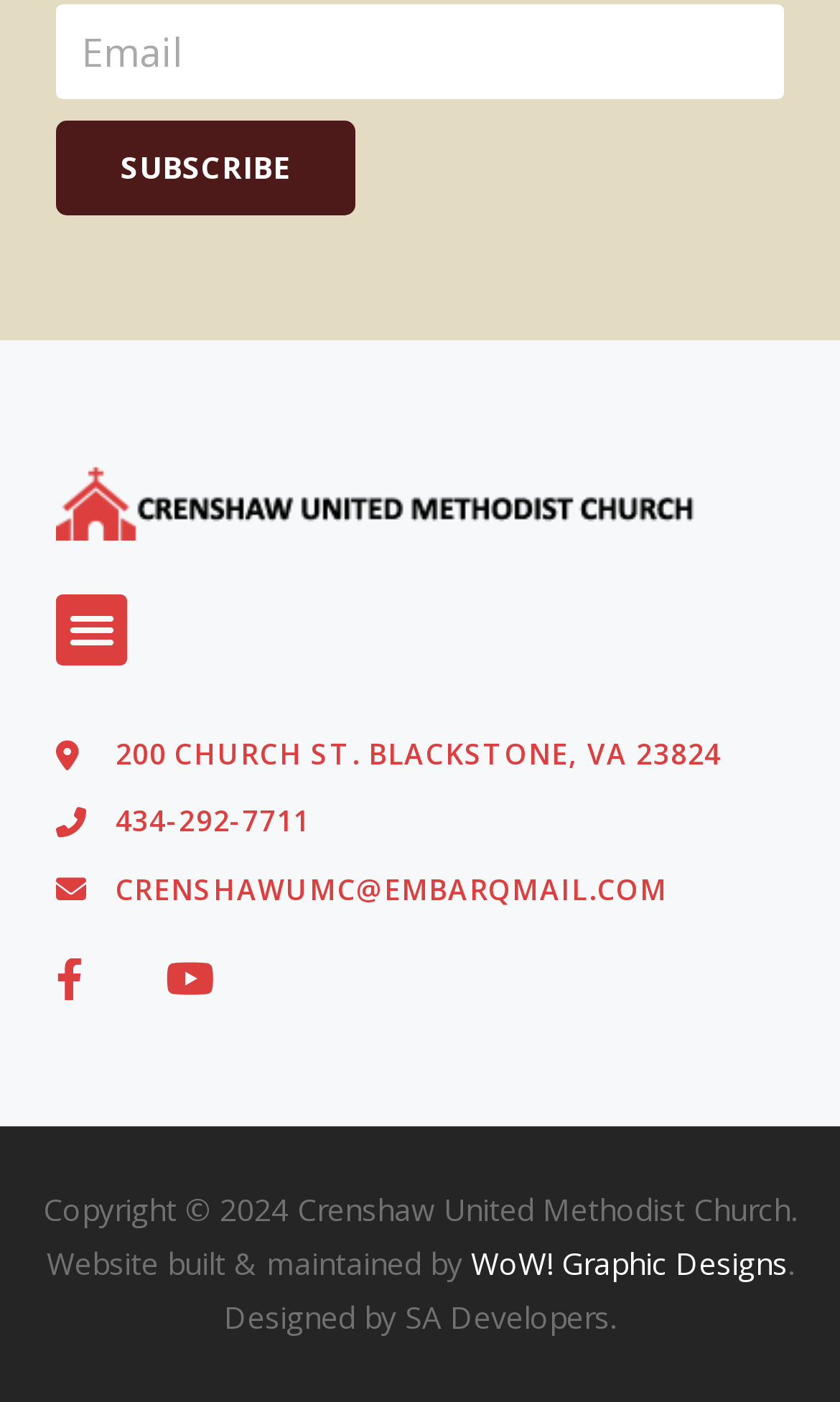Who built and maintains the website?
Please provide a single word or phrase in response based on the screenshot.

WoW! Graphic Designs